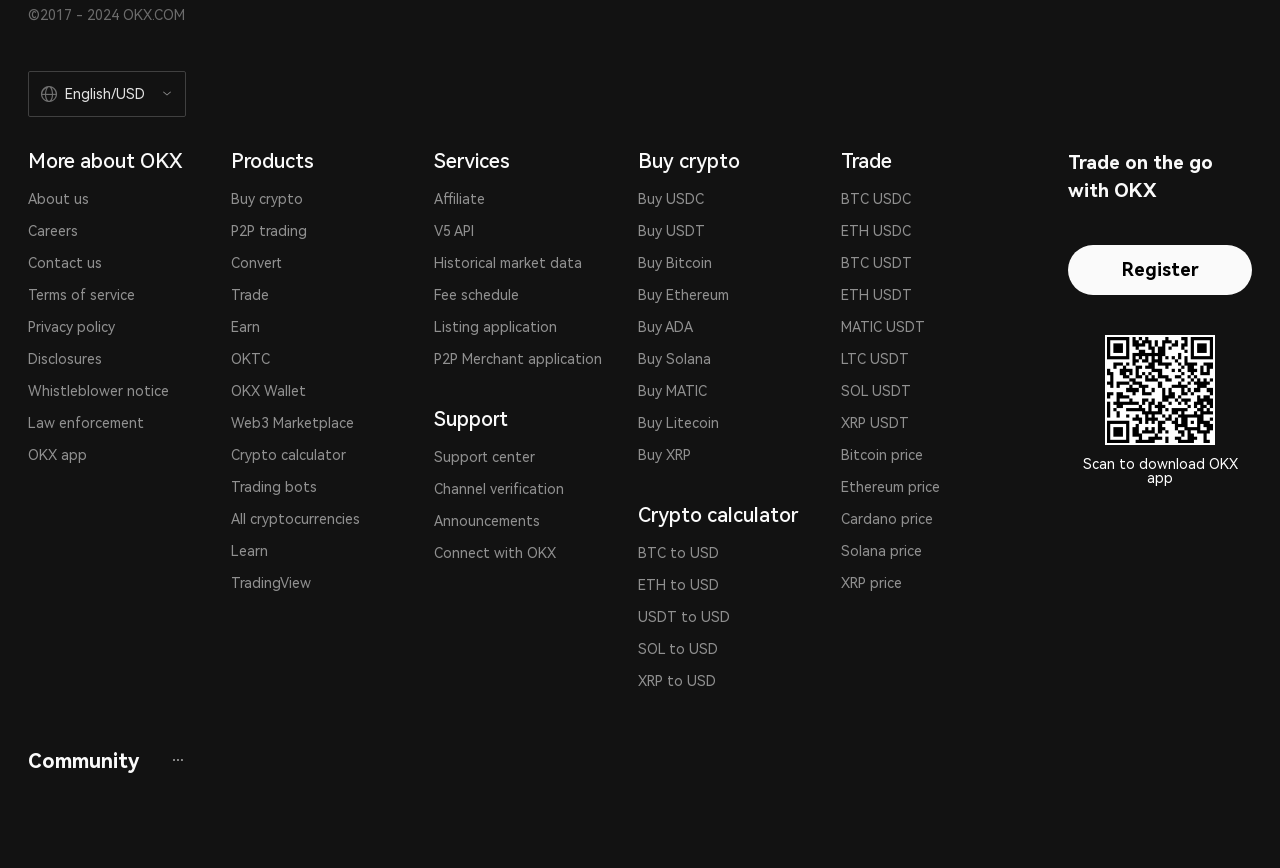Answer the question below in one word or phrase:
What is the name of the app that can be downloaded?

OKX app